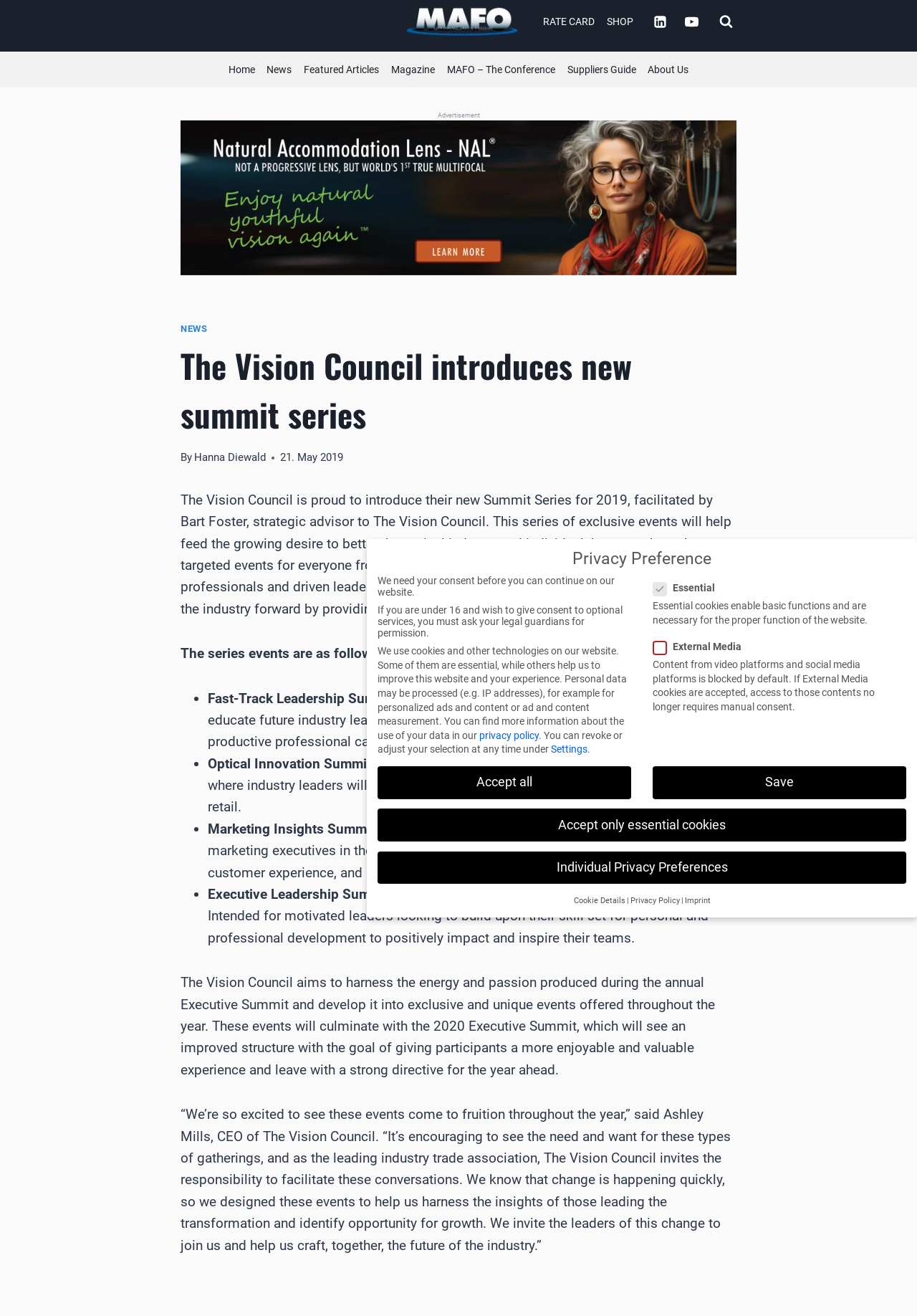Detail the features and information presented on the webpage.

The webpage is about The Vision Council introducing their new Summit Series for 2019. At the top, there is a navigation bar with links to "RATE CARD", "SHOP", "Linkedin", and "YouTube". Below the navigation bar, there is a search form button. On the left side, there is a secondary navigation menu with links to "Home", "News", "Featured Articles", "Magazine", "MAFO – The Conference", "Suppliers Guide", and "About Us".

The main content of the webpage is an article about the new Summit Series. The article has a heading "The Vision Council introduces new summit series" and is written by Hanna Diewald. The article describes the series of exclusive events aimed at bettering the optical industry and individuals' careers. There are four events listed: Fast-Track Leadership Summit, Optical Innovation Summit, Marketing Insights Summit, and Executive Leadership Summit in partnership with the Aspen Institute.

Below the article, there is a section about the Vision Council's aim to harness the energy and passion produced during the annual Executive Summit and develop it into exclusive and unique events offered throughout the year.

At the bottom of the webpage, there is a section about privacy preferences, where users can adjust their cookie settings. There are buttons to "Accept all", "Save", "Accept only essential cookies", and "Individual Privacy Preferences". There are also links to "Cookie Details", "Privacy Policy", and "Imprint".

On the right side of the webpage, there is a button to "Scroll to top".